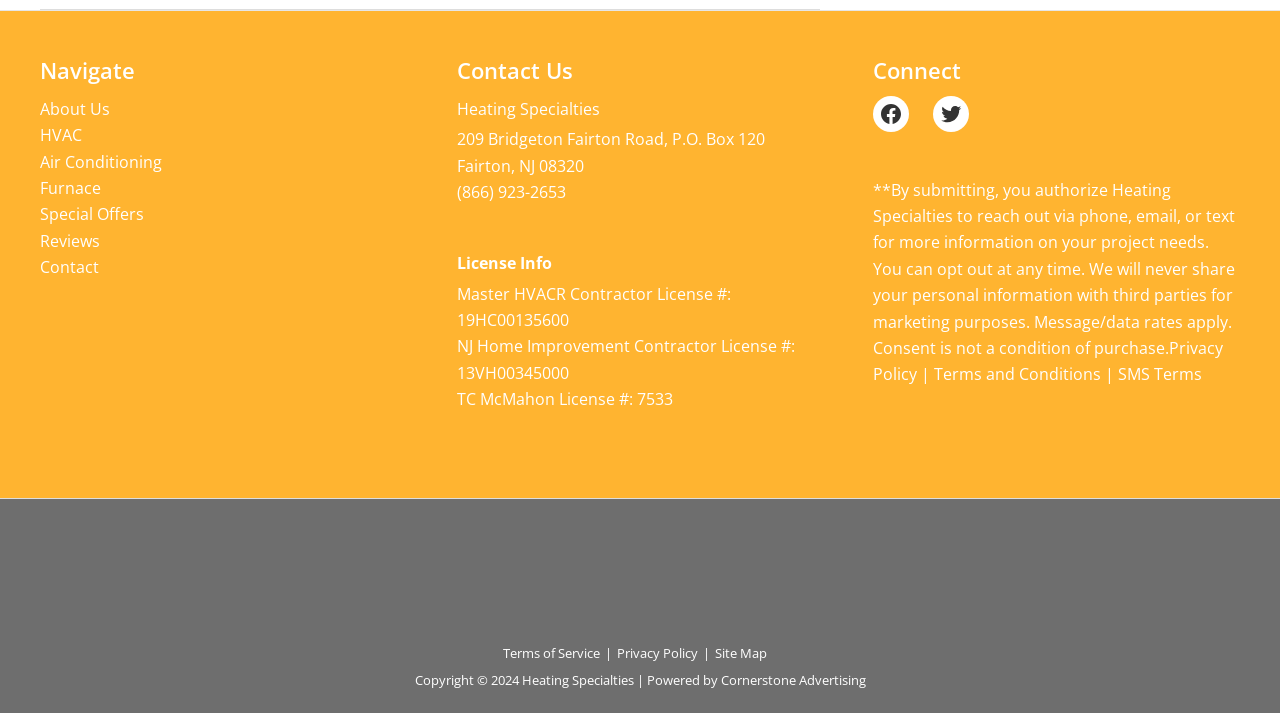Give a one-word or one-phrase response to the question:
What is the company name in the footer?

Heating Specialties